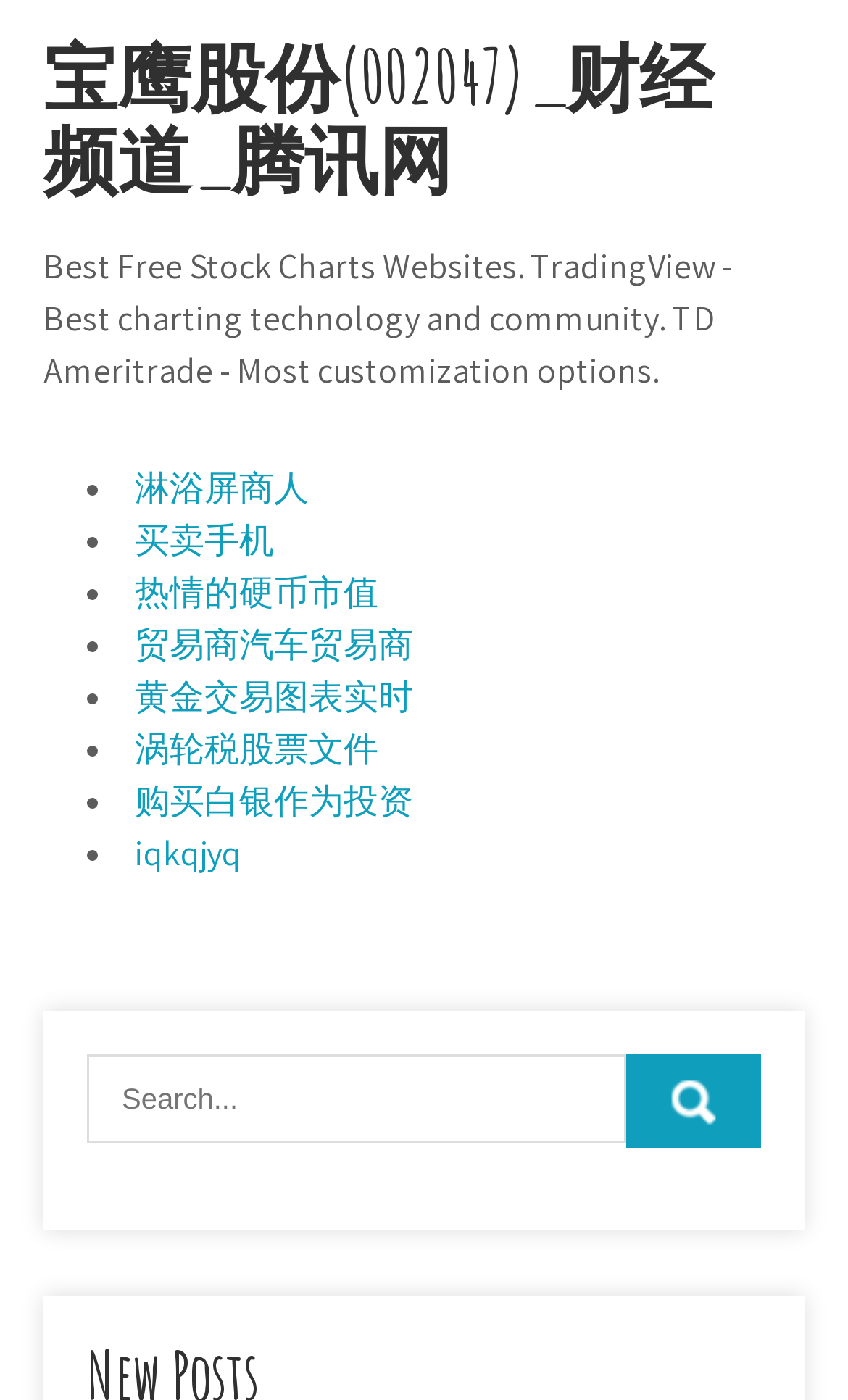Identify the bounding box coordinates of the specific part of the webpage to click to complete this instruction: "Check '涡轮税股票文件'".

[0.159, 0.519, 0.446, 0.551]